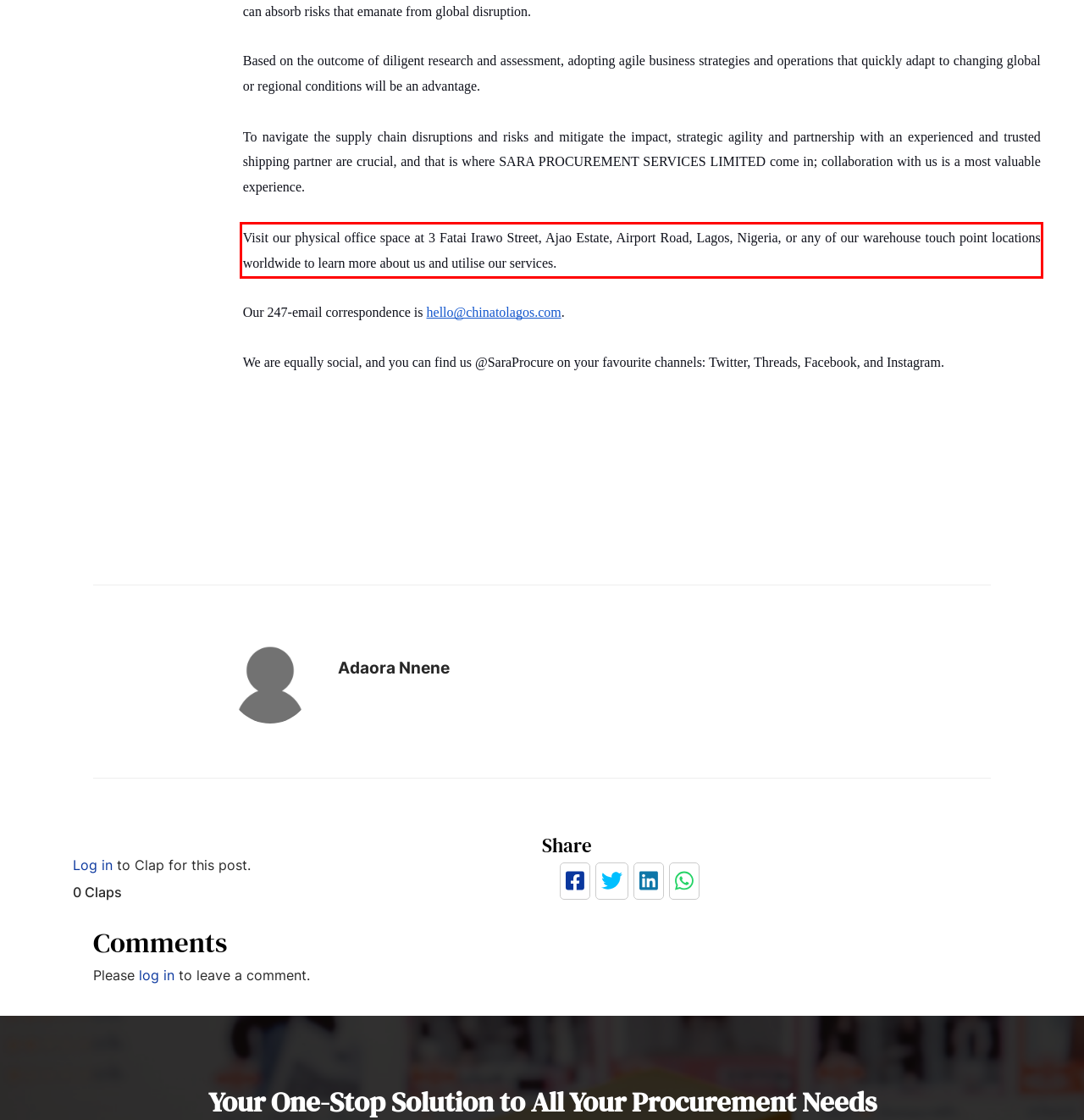Within the screenshot of the webpage, locate the red bounding box and use OCR to identify and provide the text content inside it.

Visit our physical office space at 3 Fatai Irawo Street, Ajao Estate, Airport Road, Lagos, Nigeria, or any of our warehouse touch point locations worldwide to learn more about us and utilise our services.